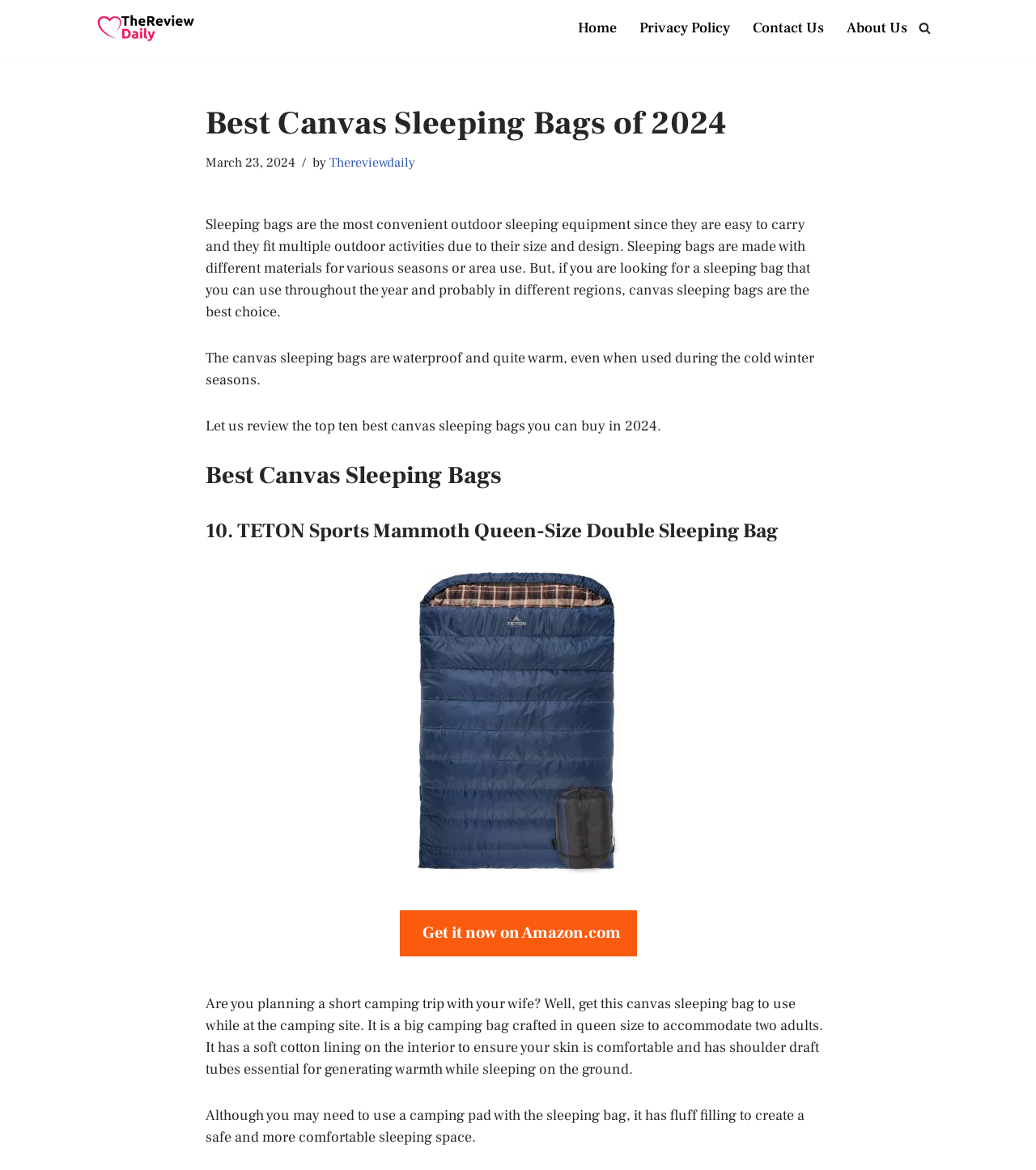Pinpoint the bounding box coordinates of the clickable area necessary to execute the following instruction: "Get it now on Amazon.com". The coordinates should be given as four float numbers between 0 and 1, namely [left, top, right, bottom].

[0.386, 0.778, 0.614, 0.817]